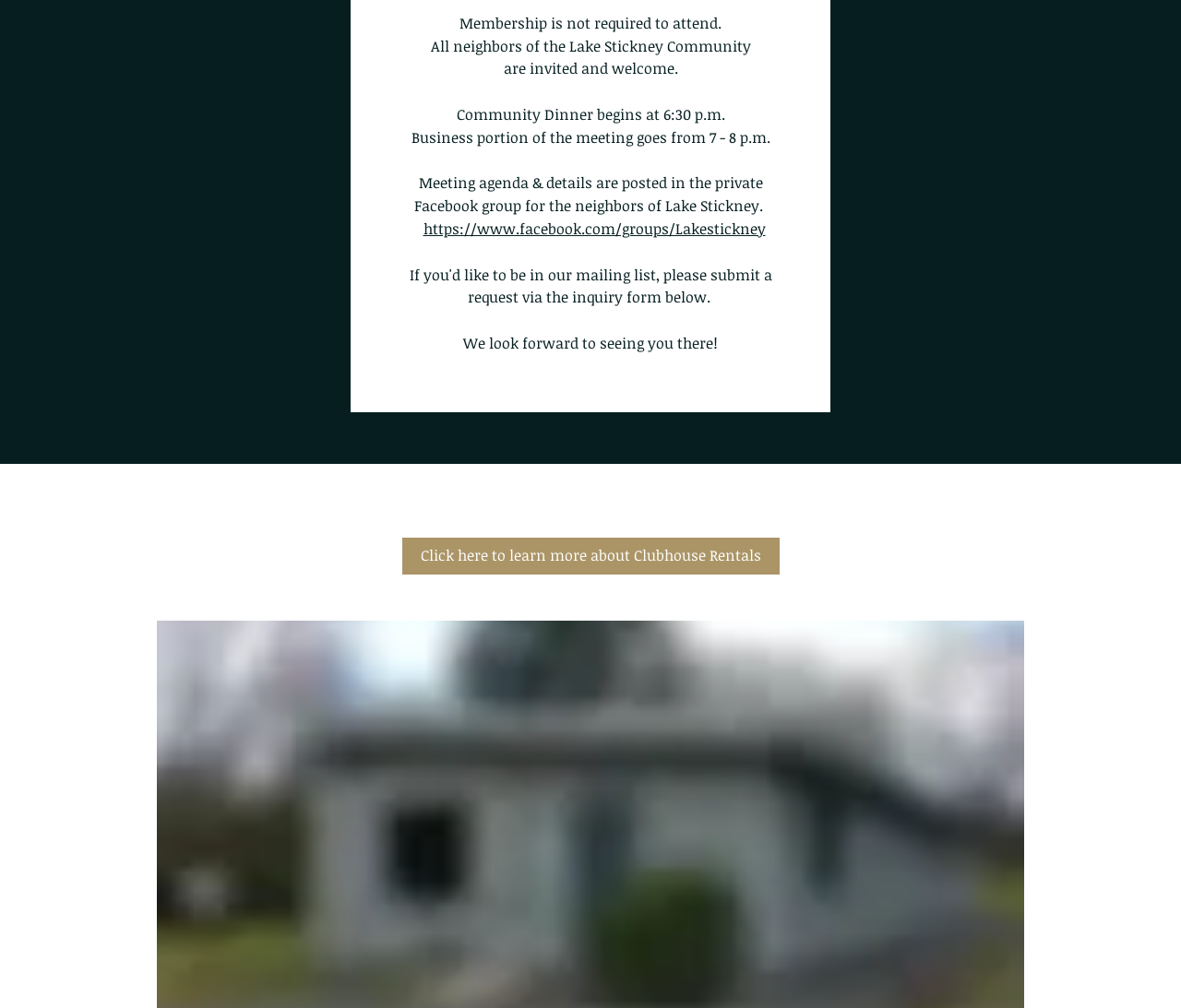Provide the bounding box coordinates of the HTML element described as: "https://www.facebook.com/groups/Lakestickney". The bounding box coordinates should be four float numbers between 0 and 1, i.e., [left, top, right, bottom].

[0.358, 0.217, 0.648, 0.237]